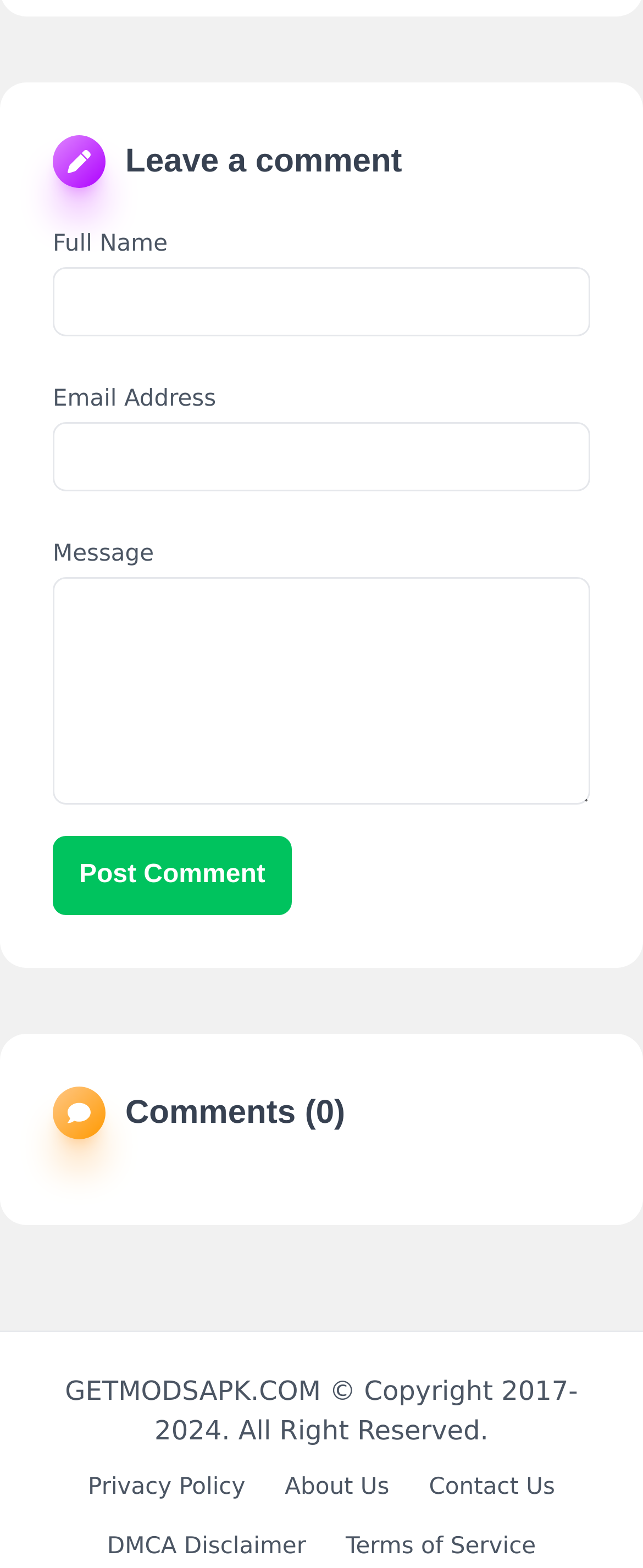Provide a one-word or one-phrase answer to the question:
What is the label of the button below the 'Message' textbox?

Post Comment